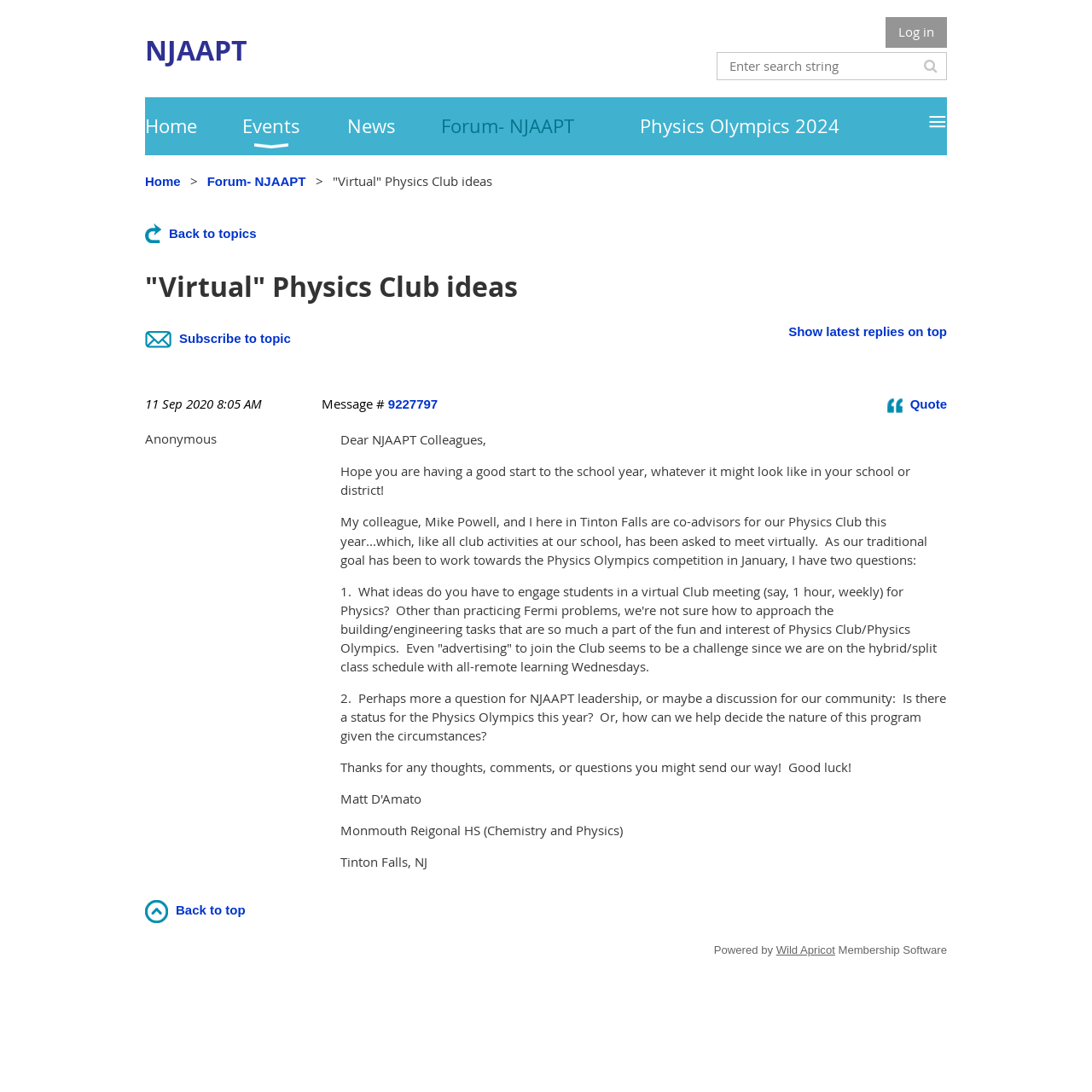Kindly determine the bounding box coordinates for the area that needs to be clicked to execute this instruction: "Search for a topic".

[0.656, 0.047, 0.867, 0.073]